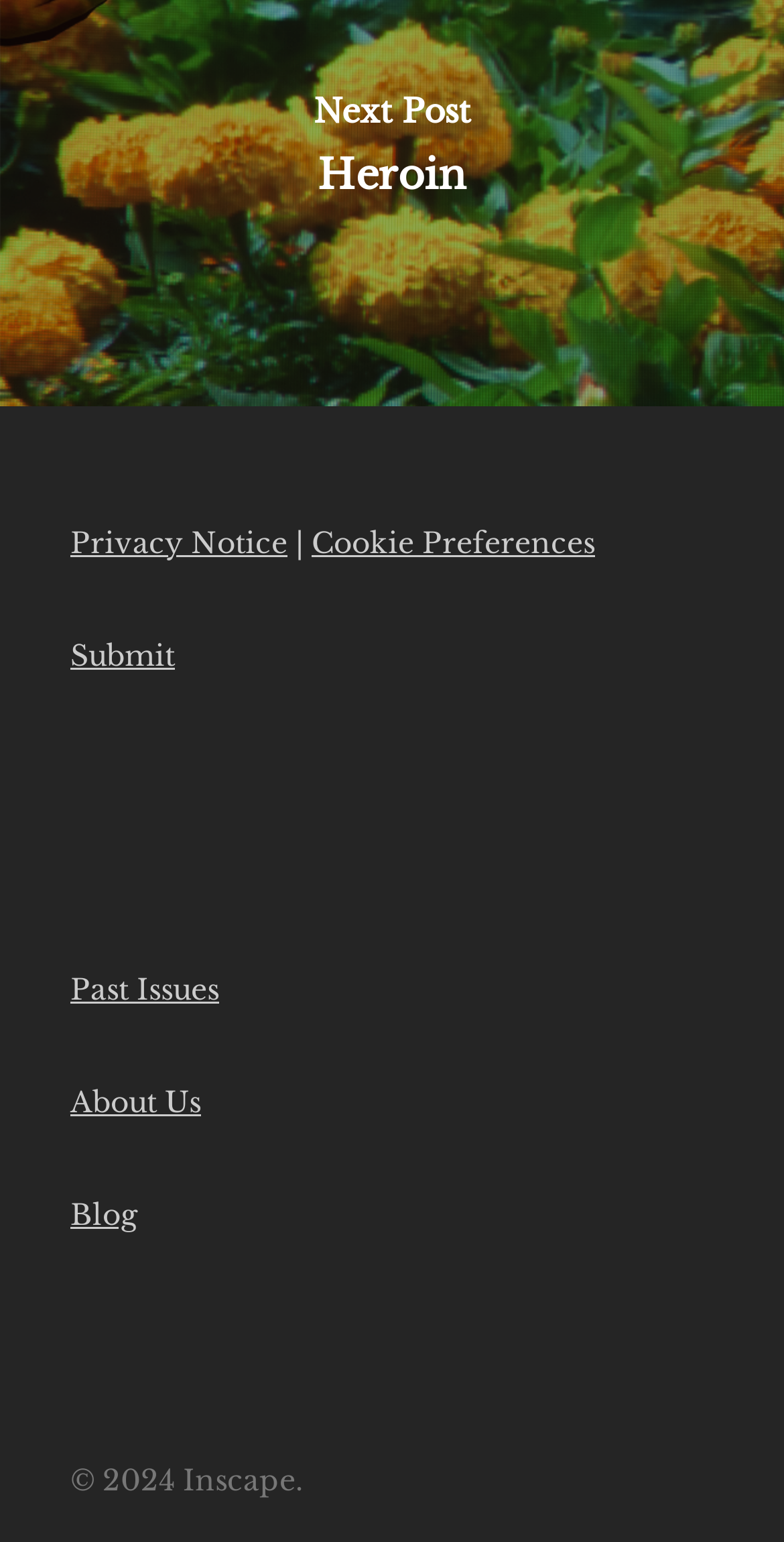Calculate the bounding box coordinates of the UI element given the description: "→FS Tube".

None